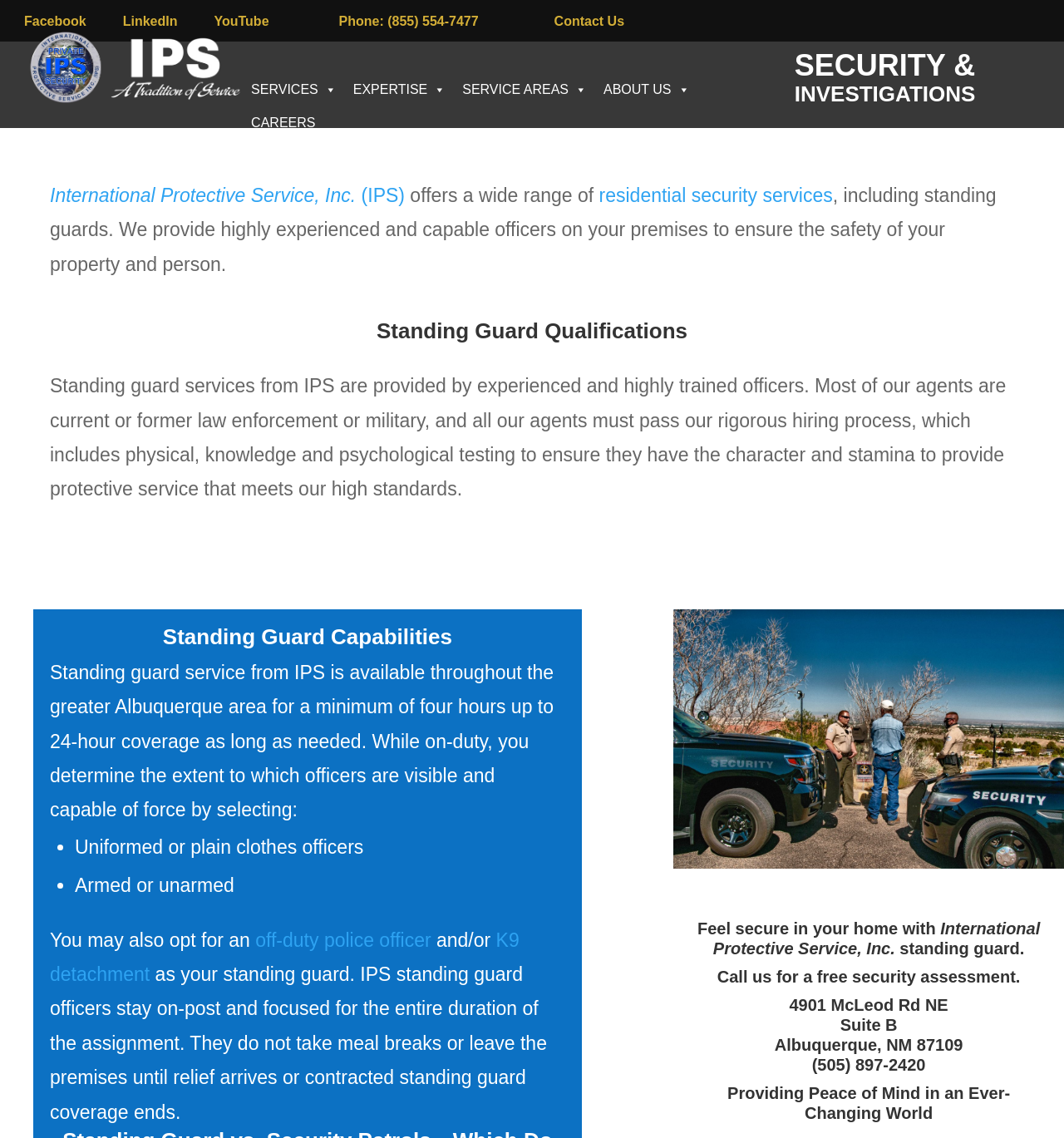Provide the bounding box coordinates in the format (top-left x, top-left y, bottom-right x, bottom-right y). All values are floating point numbers between 0 and 1. Determine the bounding box coordinate of the UI element described as: About Us

[0.559, 0.064, 0.656, 0.093]